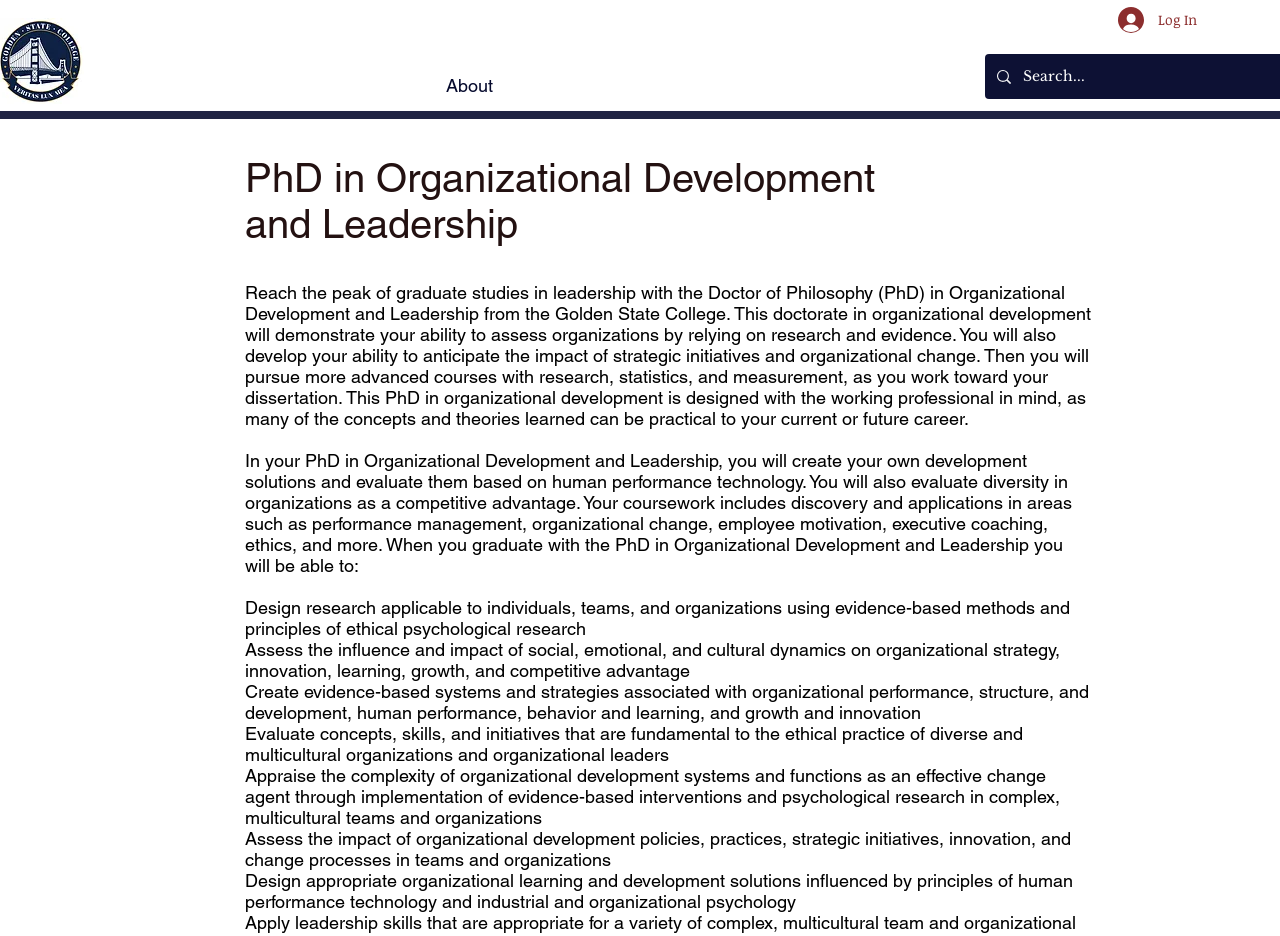What is the name of the degree program?
Provide a detailed and extensive answer to the question.

Based on the webpage content, the heading 'PhD in Organizational Development and Leadership' suggests that the webpage is about a degree program, and the static text 'Reach the peak of graduate studies in leadership with the Doctor of Philosophy (PhD) in Organizational Development and Leadership from the Golden State College.' confirms that the degree program is a PhD in Organizational Development and Leadership.